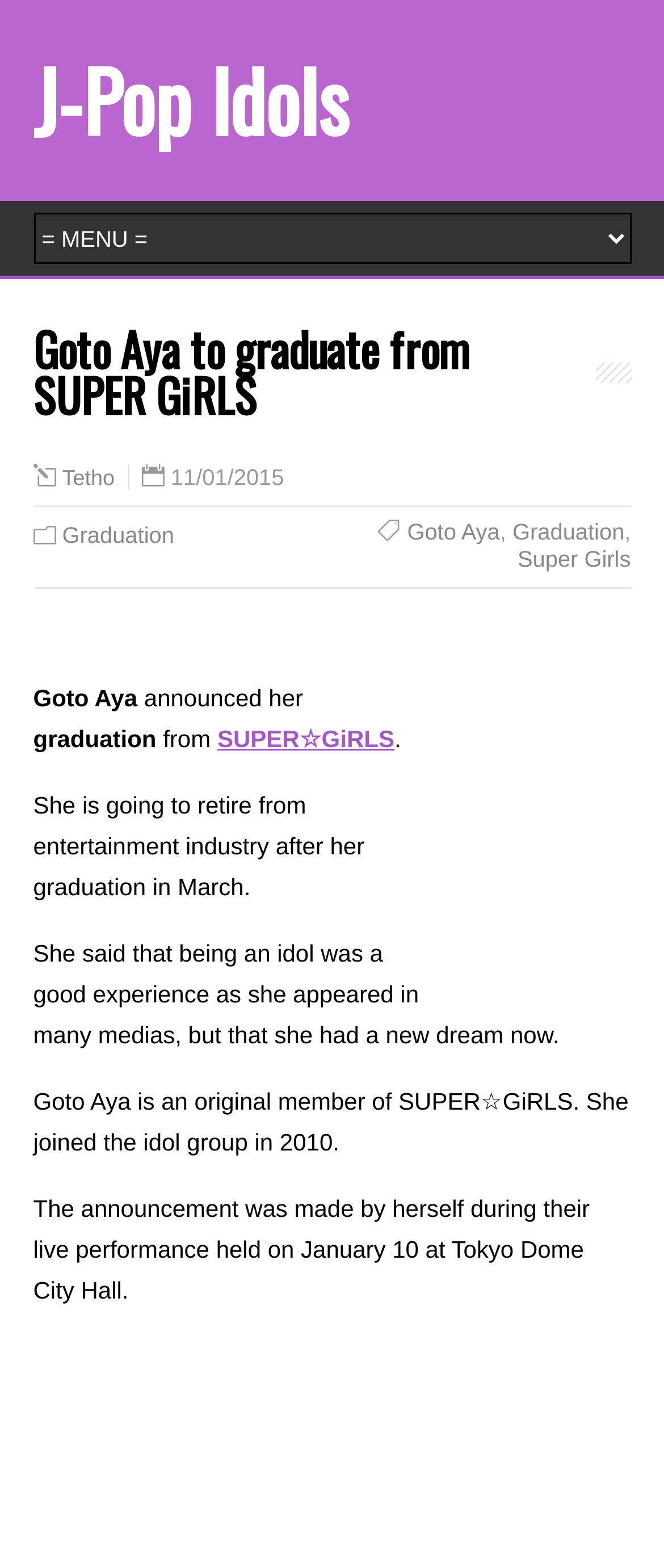Determine the coordinates of the bounding box for the clickable area needed to execute this instruction: "Share on Facebook".

[0.05, 0.397, 0.112, 0.423]